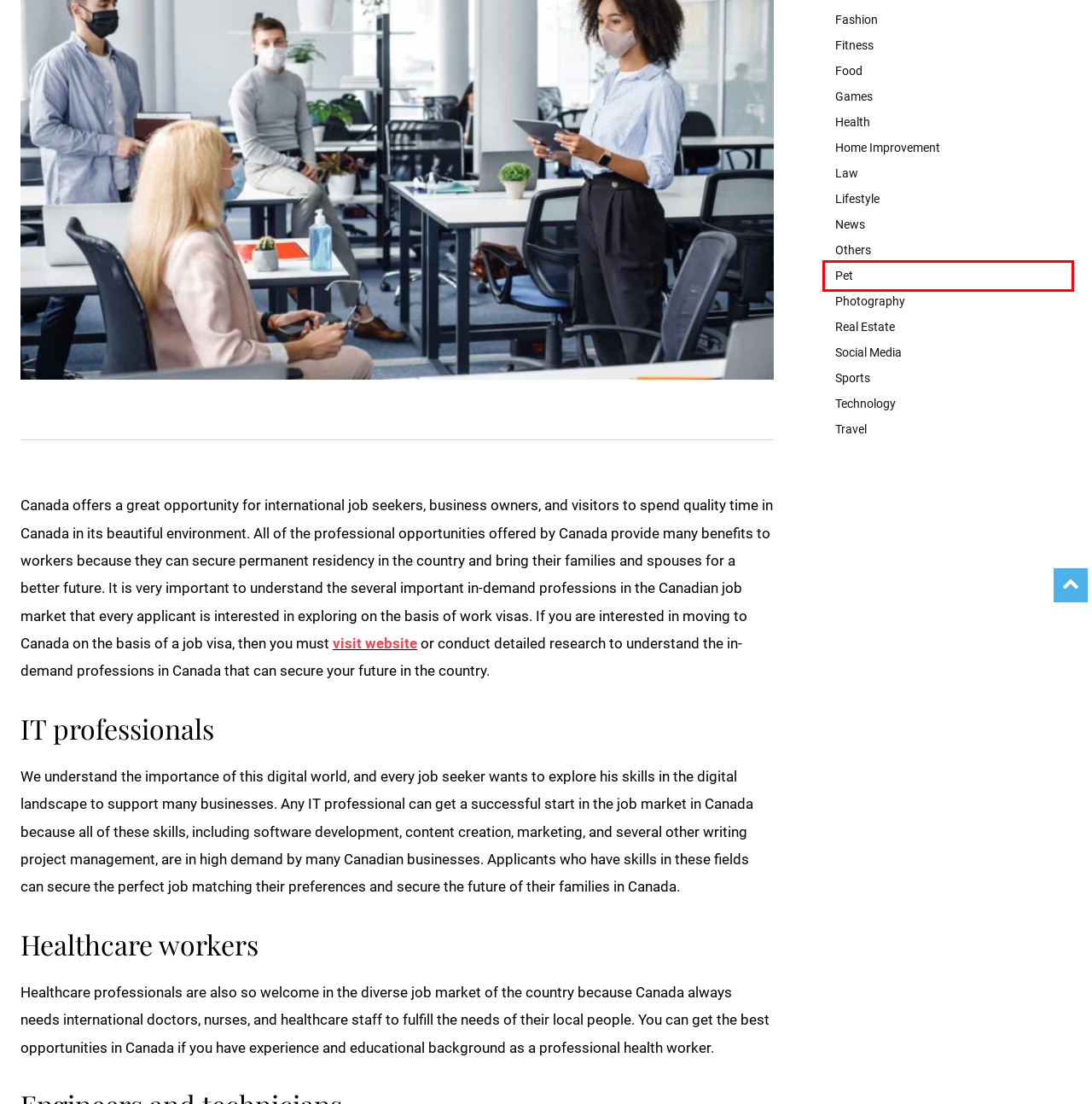You are given a screenshot depicting a webpage with a red bounding box around a UI element. Select the description that best corresponds to the new webpage after clicking the selected element. Here are the choices:
A. Fitness - Tinyzonetvto.com
B. Photography - Tinyzonetvto.com
C. Sports - Tinyzonetvto.com
D. Others - Tinyzonetvto.com
E. Pet - Tinyzonetvto.com
F. Games - Tinyzonetvto.com
G. Fashion - Tinyzonetvto.com
H. Best Immigration Consultants in Muscat, Oman | DM Immigration Consultant Oman

E